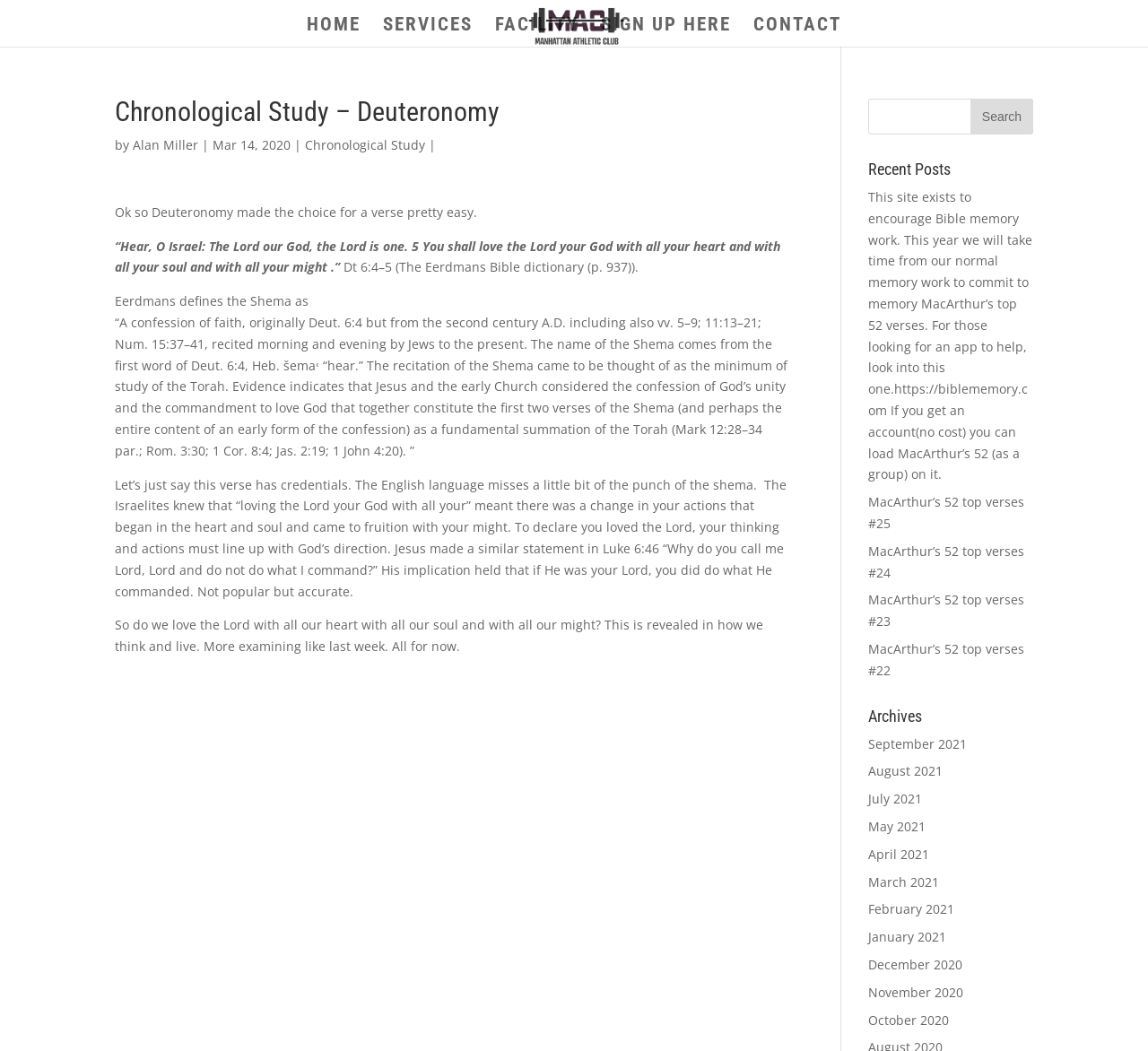Determine the webpage's heading and output its text content.

Chronological Study – Deuteronomy